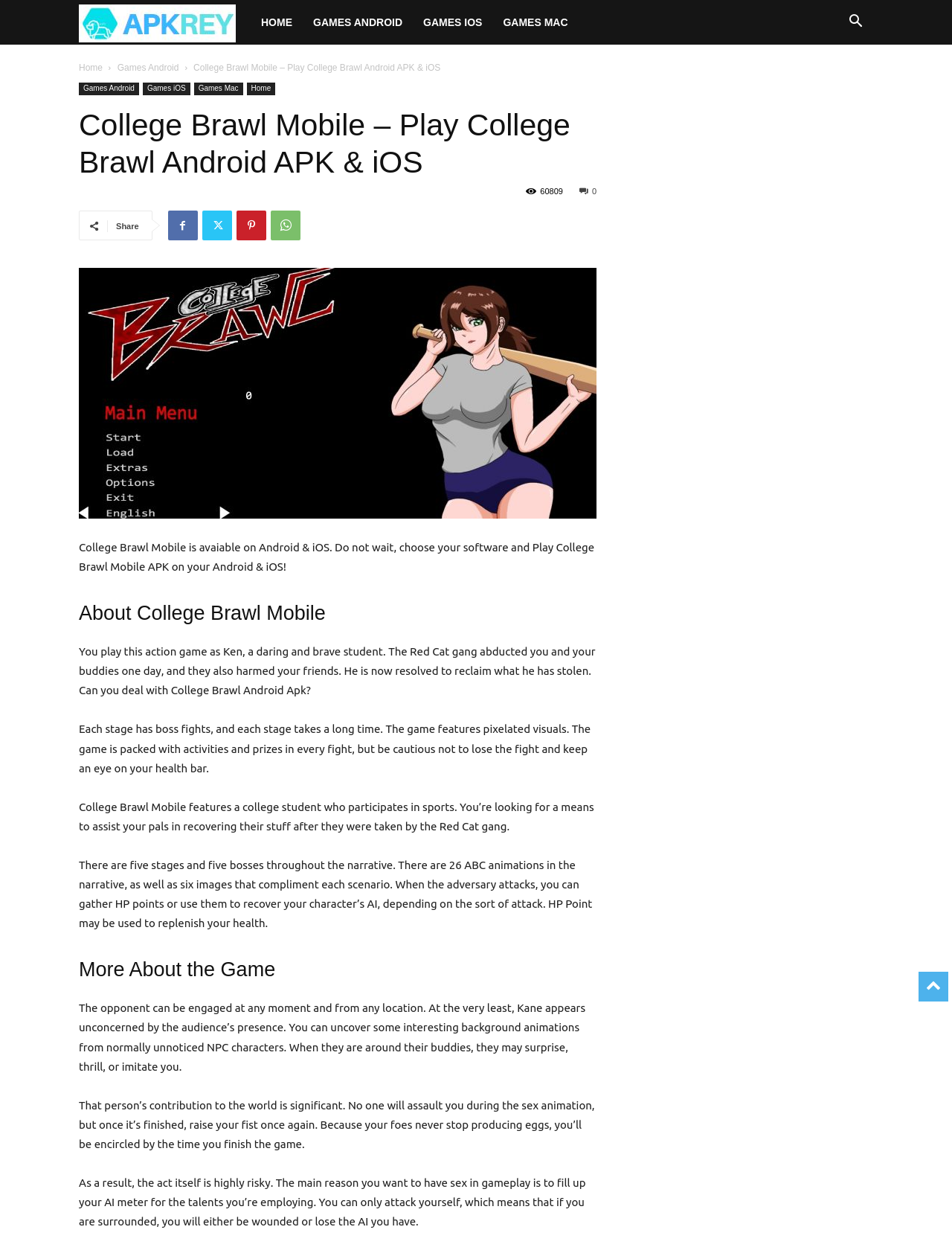Find the bounding box coordinates of the clickable element required to execute the following instruction: "Read the article about 'Construction accidents'". Provide the coordinates as four float numbers between 0 and 1, i.e., [left, top, right, bottom].

None